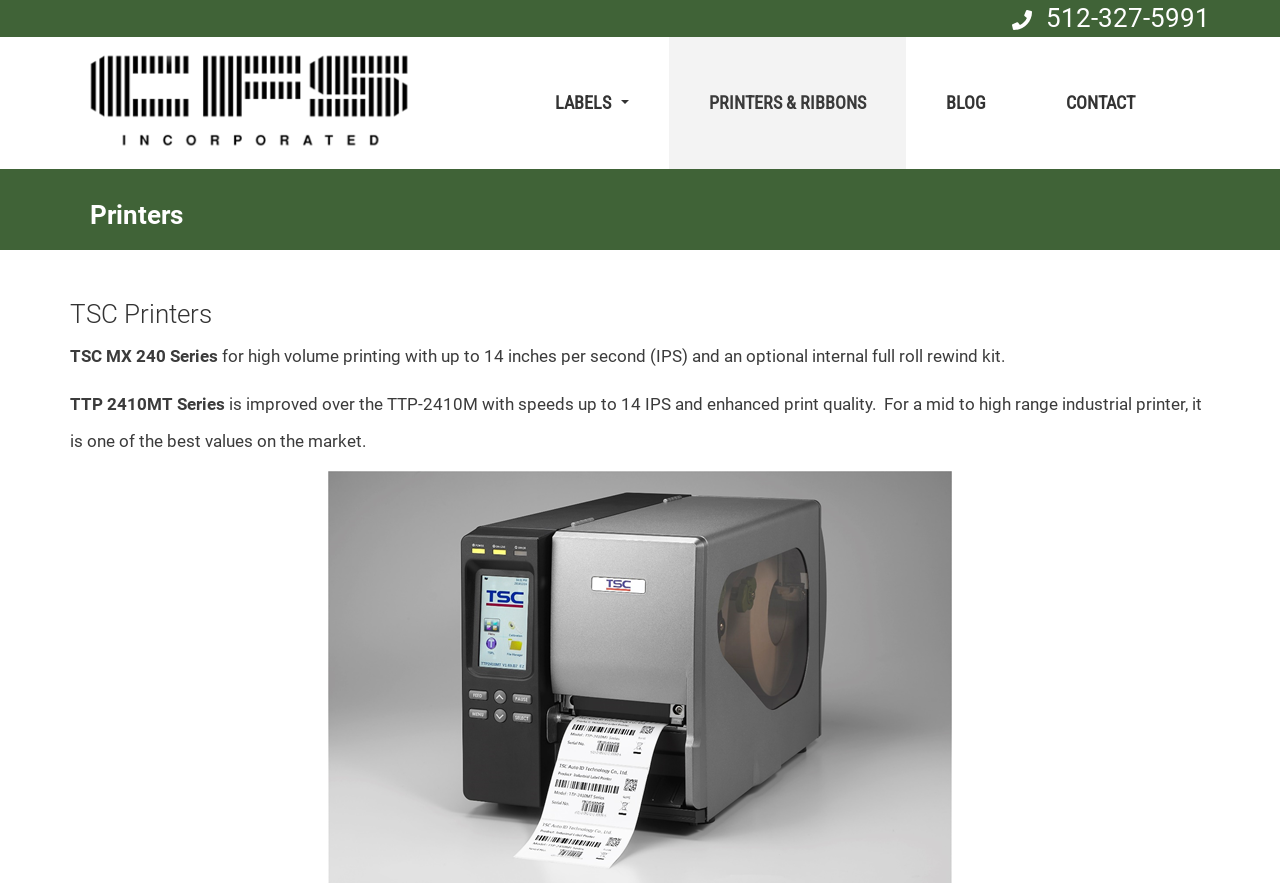Based on the image, please elaborate on the answer to the following question:
What is the name of the printer series mentioned?

I found the name of the printer series by looking at the static text element with the text 'TSC MX 240 Series' which is located below the heading 'Printers'.